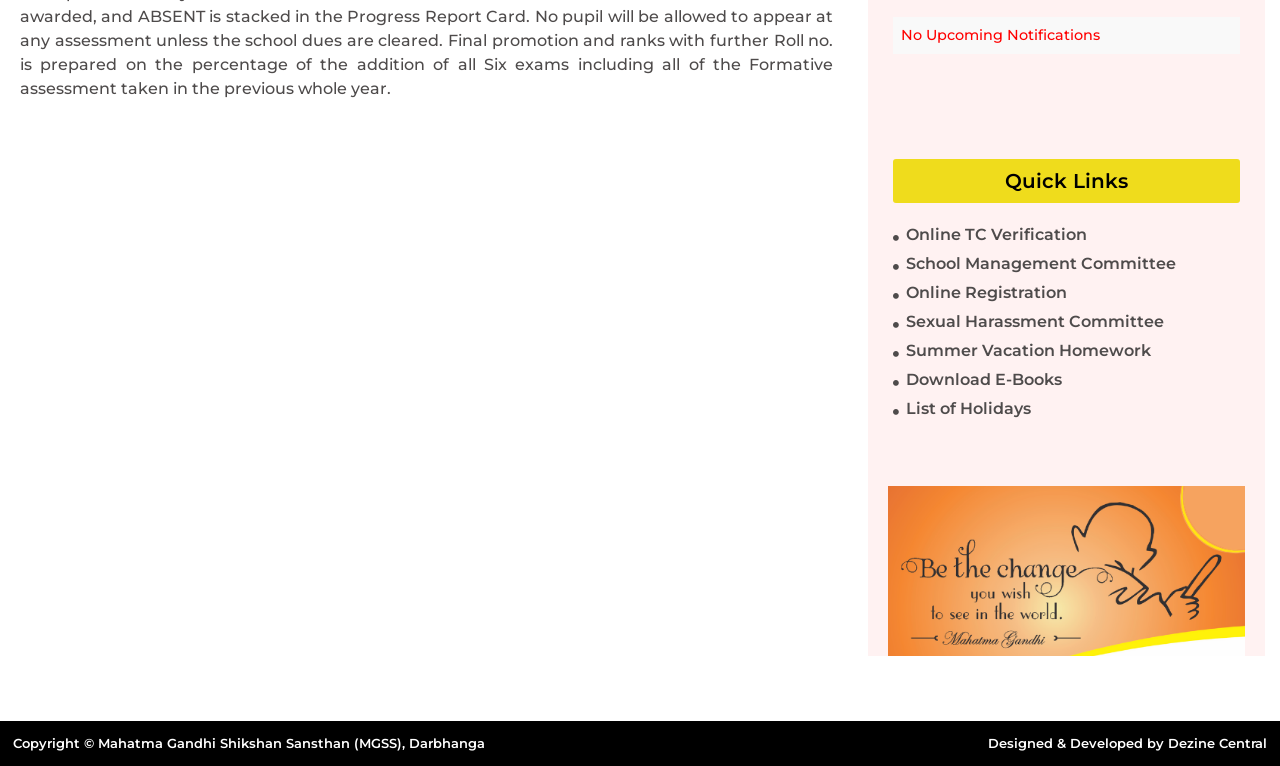Using the element description: "Download E-Books", determine the bounding box coordinates for the specified UI element. The coordinates should be four float numbers between 0 and 1, [left, top, right, bottom].

[0.698, 0.48, 0.969, 0.512]